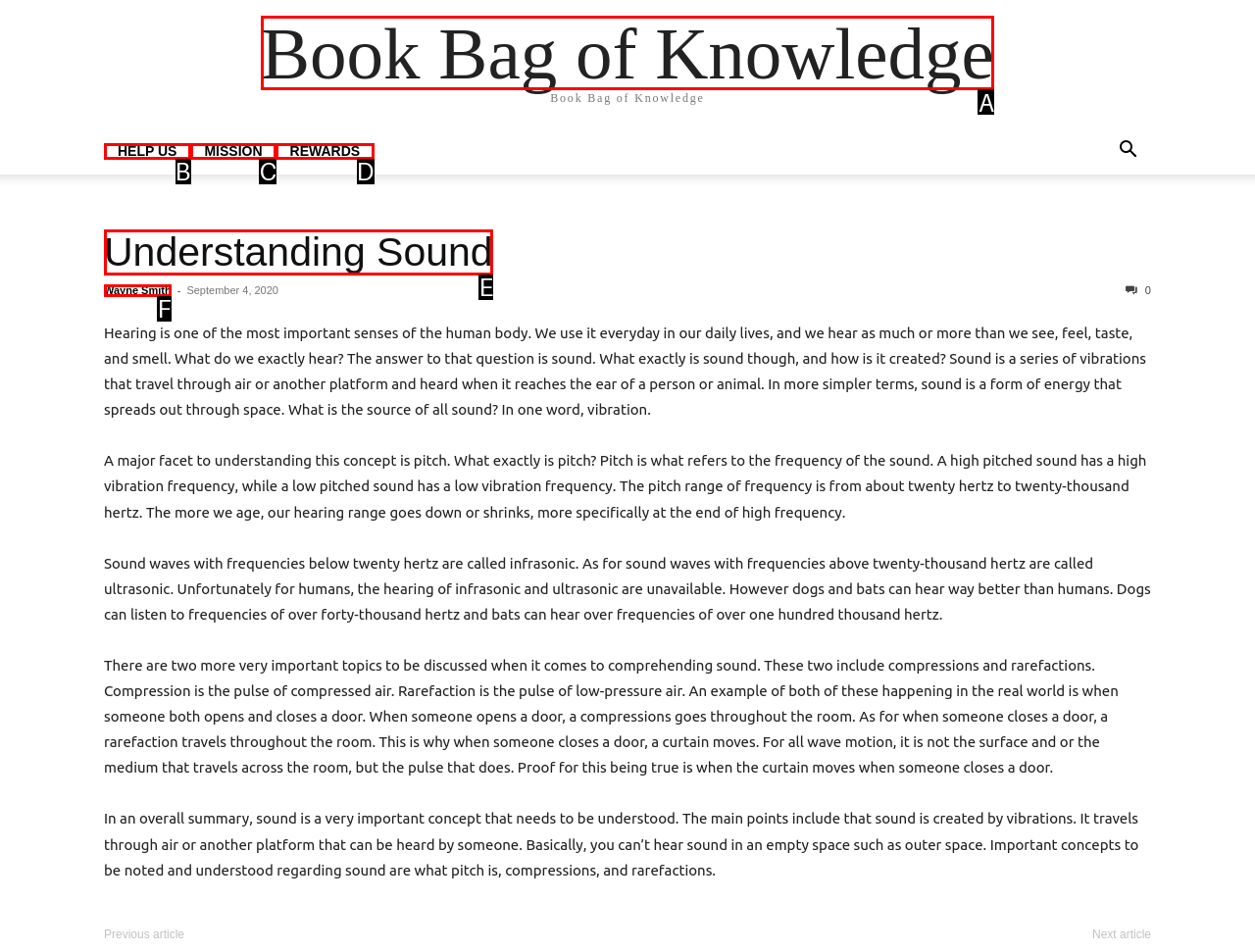Point out the option that aligns with the description: Book Bag of Knowledge
Provide the letter of the corresponding choice directly.

A